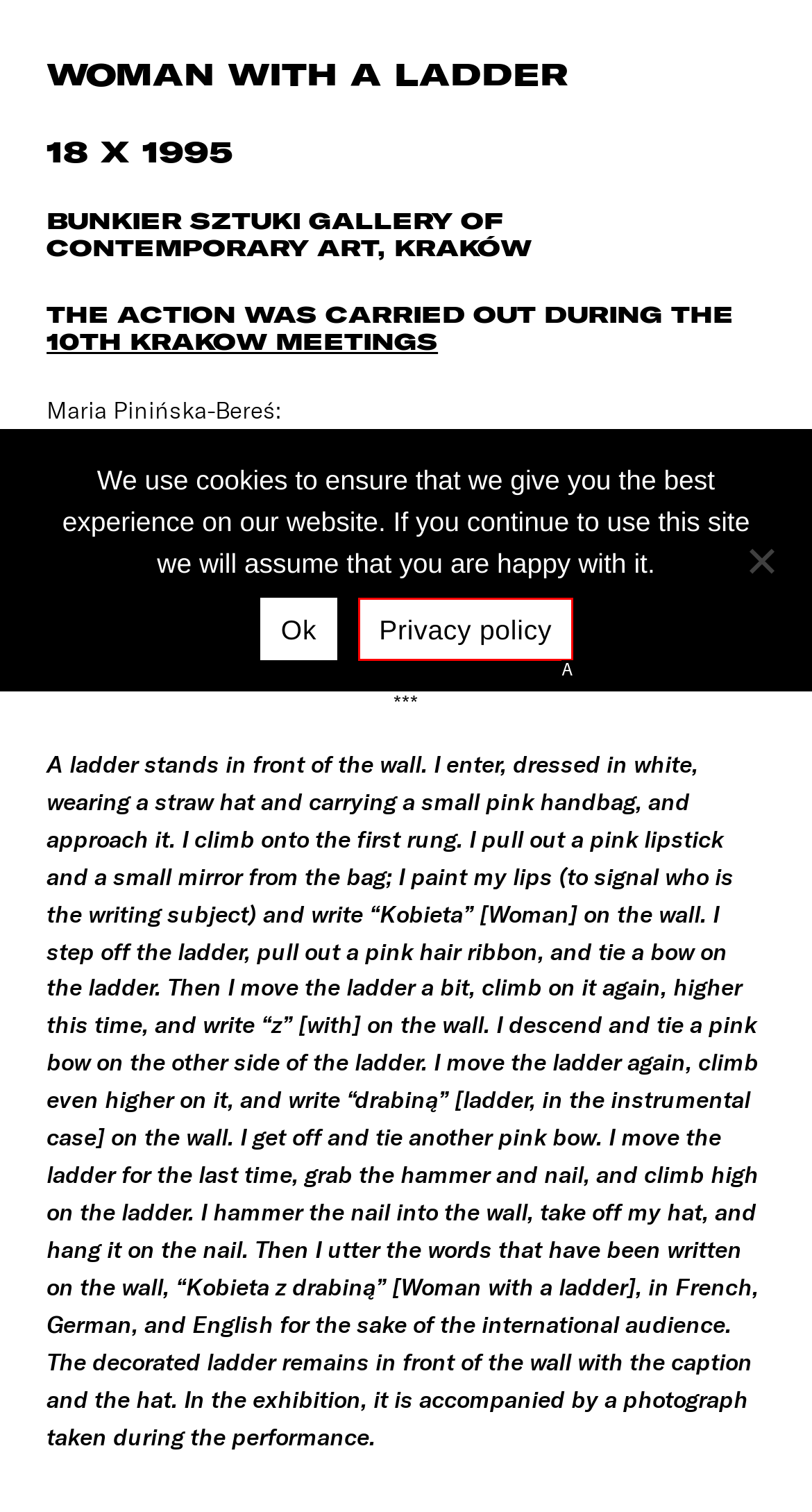From the given choices, determine which HTML element matches the description: Privacy policy. Reply with the appropriate letter.

A